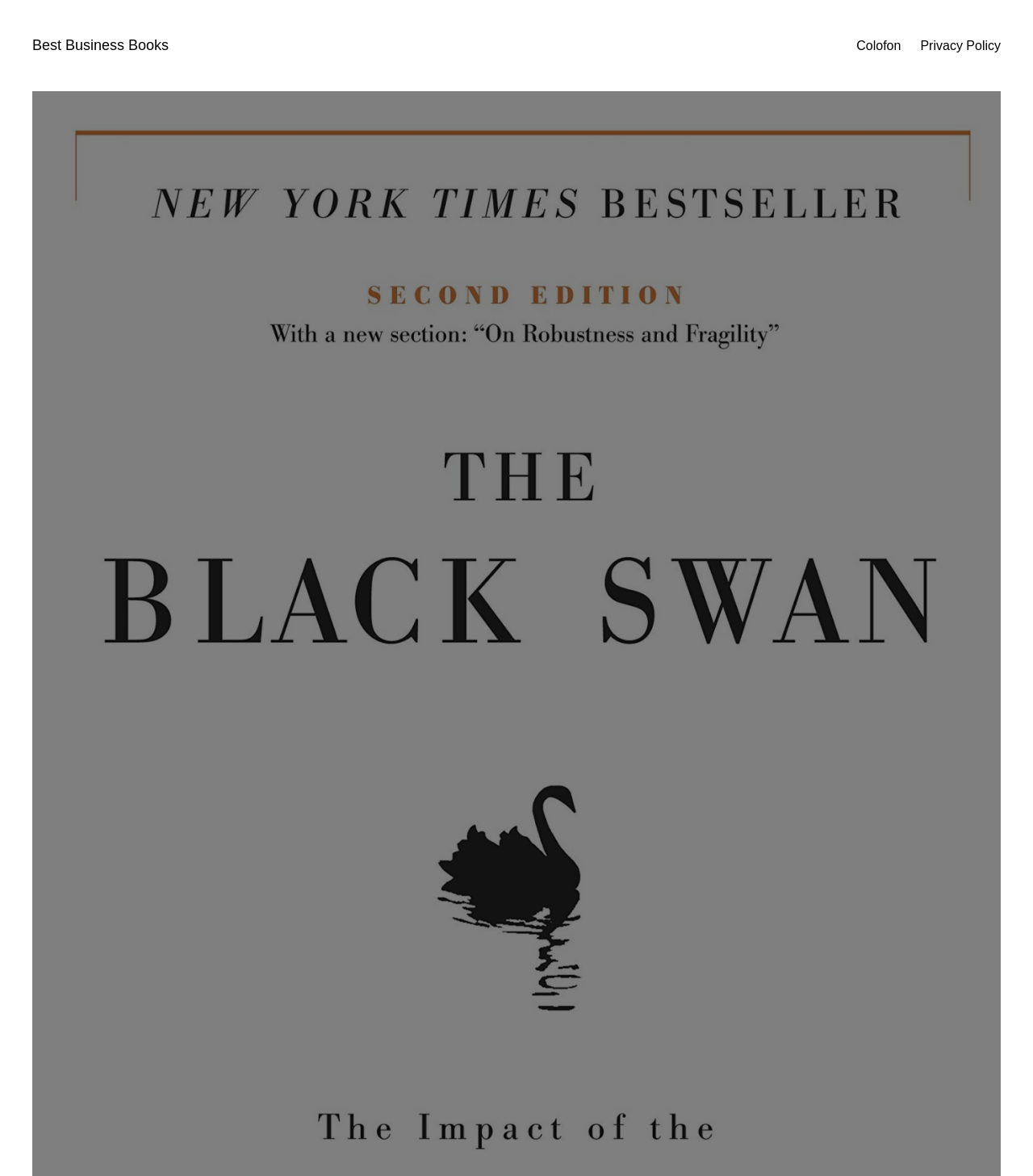Determine which piece of text is the heading of the webpage and provide it.

The Black Swan: The Impact of the Highly Improbable